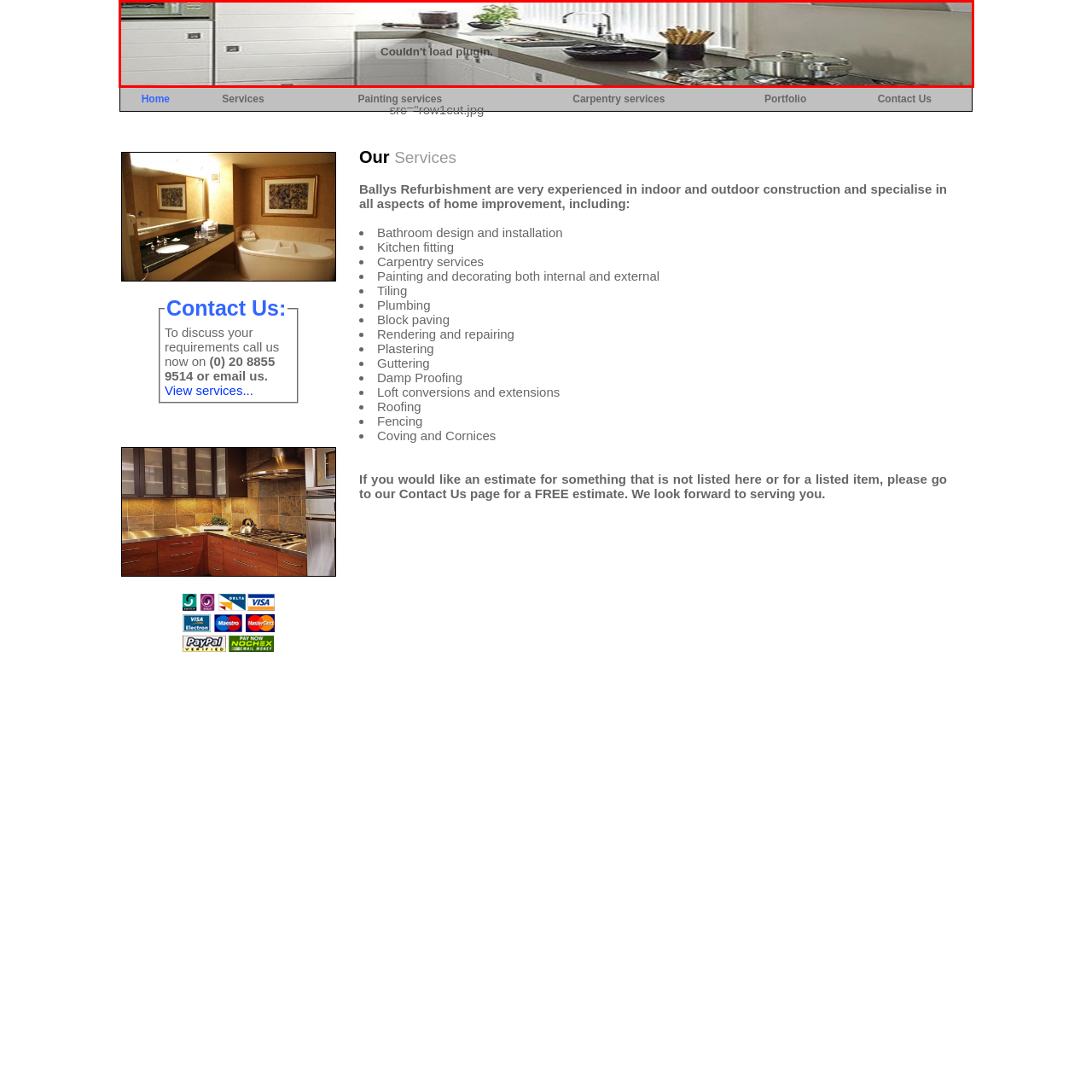Provide a detailed account of the visual content within the red-outlined section of the image.

A sleek and modern kitchen workspace is showcased in this image, featuring minimalist design elements. The countertop, finished in a smooth dark surface, contrasts beautifully with the cabinetry, which is adorned with clean lines and a fresh white color palette. A variety of kitchen tools are arranged neatly, including a pot on a gas stove and a bowl filled with cooking utensils, signifying an inviting and functional cooking area. Natural light streams through a nearby window adorned with vertical blinds, enhancing the bright and airy atmosphere of the kitchen. This image embodies the essence of contemporary home improvement, reflecting the services offered by Ballys Refurbishment in creating stylish and efficient living spaces.